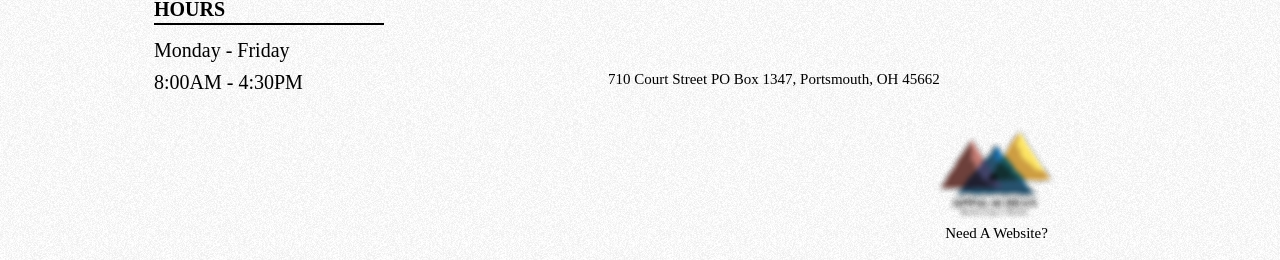Given the description of a UI element: "aria-label="Facebook"", identify the bounding box coordinates of the matching element in the webpage screenshot.

[0.12, 0.519, 0.166, 0.746]